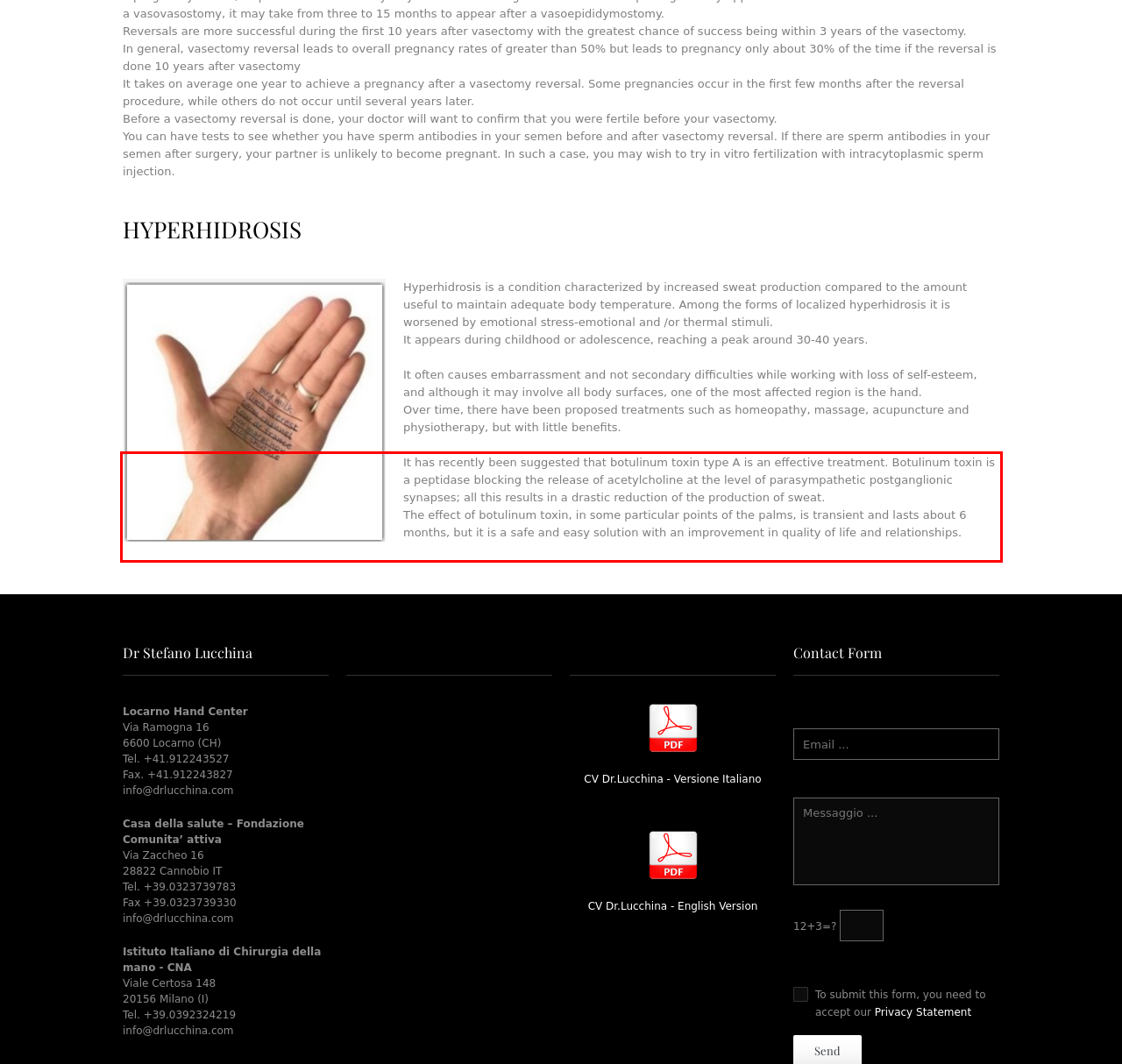Given the screenshot of the webpage, identify the red bounding box, and recognize the text content inside that red bounding box.

It has recently been suggested that botulinum toxin type A is an effective treatment. Botulinum toxin is a peptidase blocking the release of acetylcholine at the level of parasympathetic postganglionic synapses; all this results in a drastic reduction of the production of sweat. The effect of botulinum toxin, in some particular points of the palms, is transient and lasts about 6 months, but it is a safe and easy solution with an improvement in quality of life and relationships.